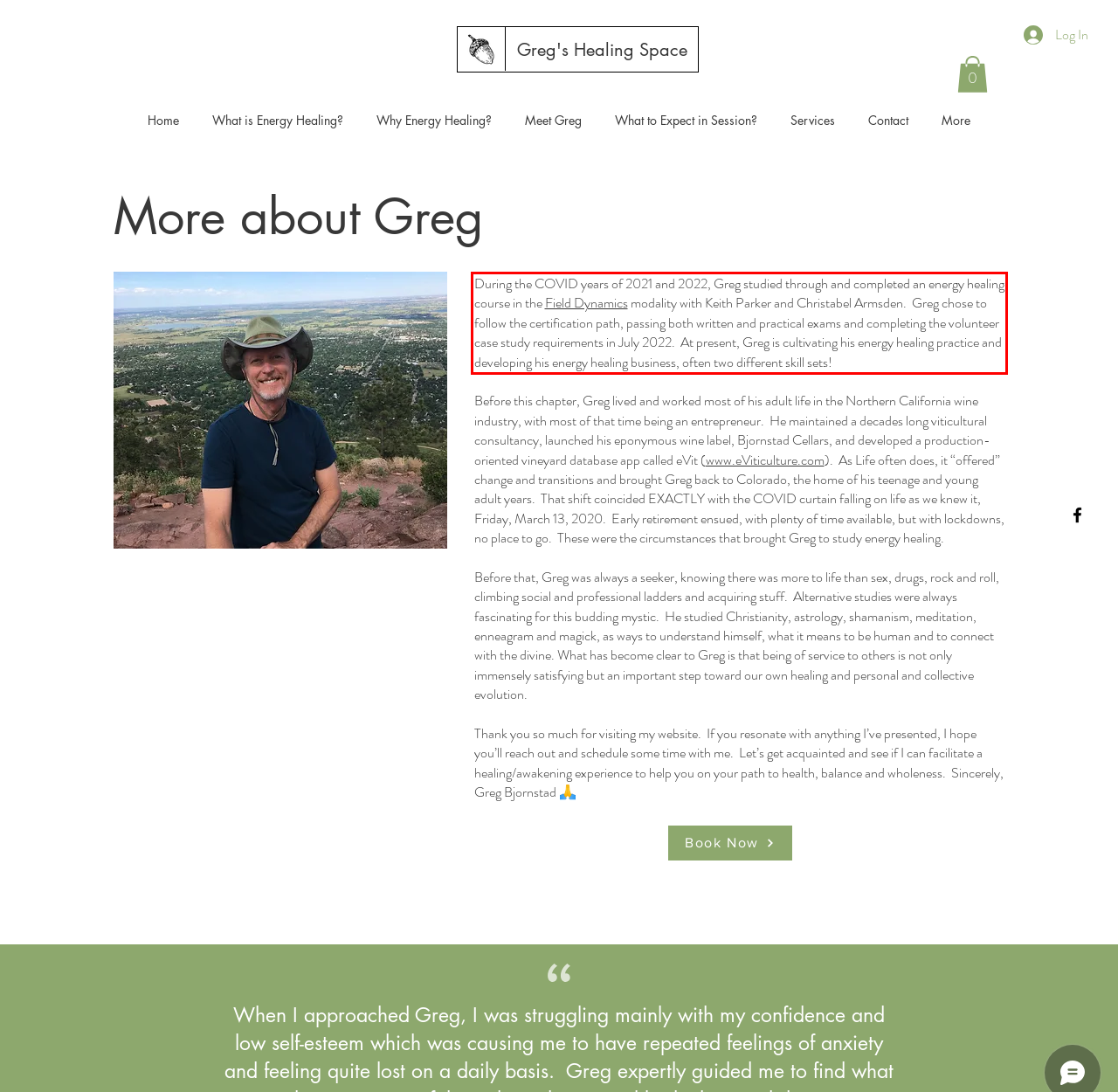Identify the text inside the red bounding box on the provided webpage screenshot by performing OCR.

During the COVID years of 2021 and 2022, Greg studied through and completed an energy healing course in the Field Dynamics modality with Keith Parker and Christabel Armsden. Greg chose to follow the certification path, passing both written and practical exams and completing the volunteer case study requirements in July 2022. At present, Greg is cultivating his energy healing practice and developing his energy healing business, often two different skill sets!